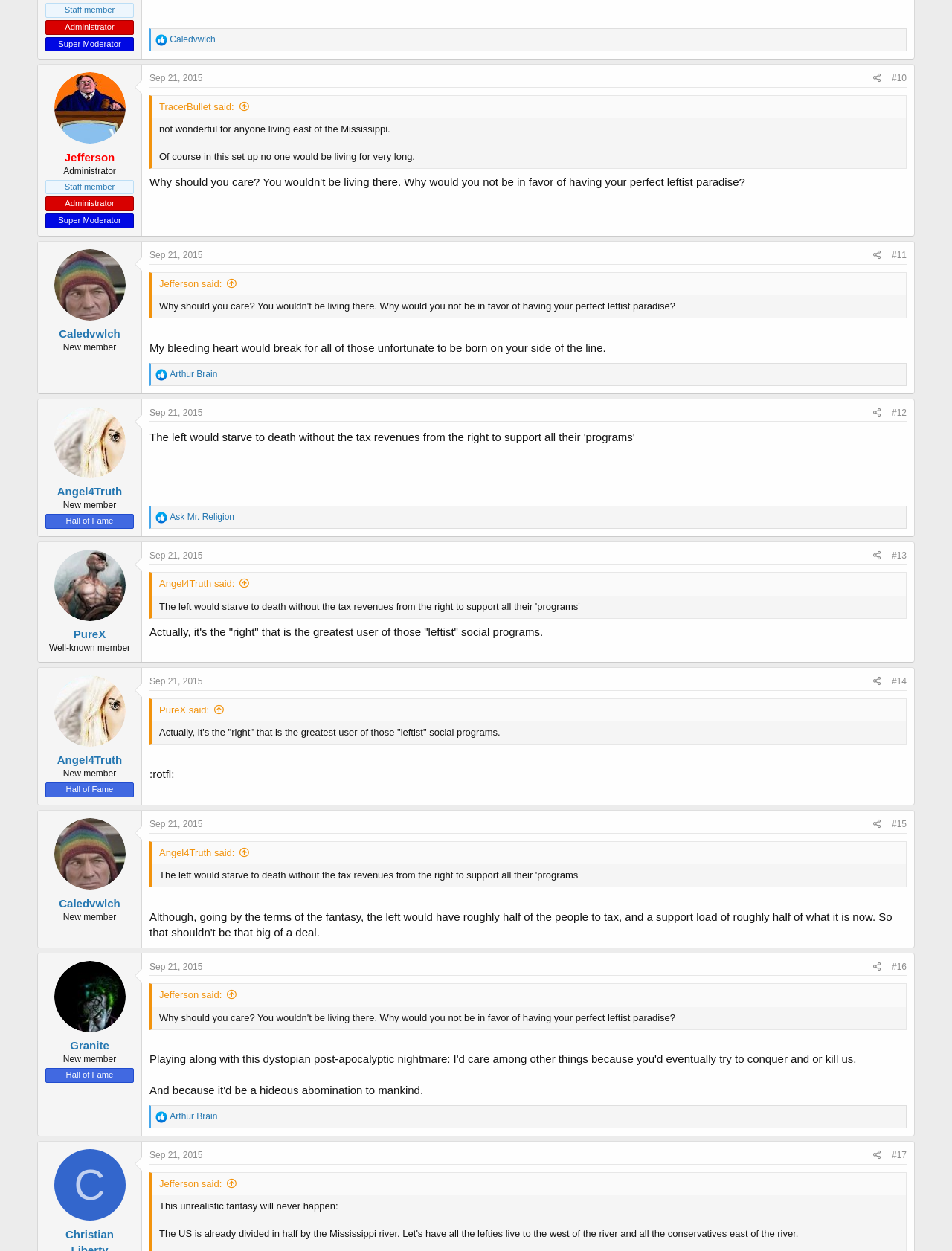Identify the bounding box coordinates of the region that needs to be clicked to carry out this instruction: "View Jefferson's profile". Provide these coordinates as four float numbers ranging from 0 to 1, i.e., [left, top, right, bottom].

[0.057, 0.058, 0.132, 0.115]